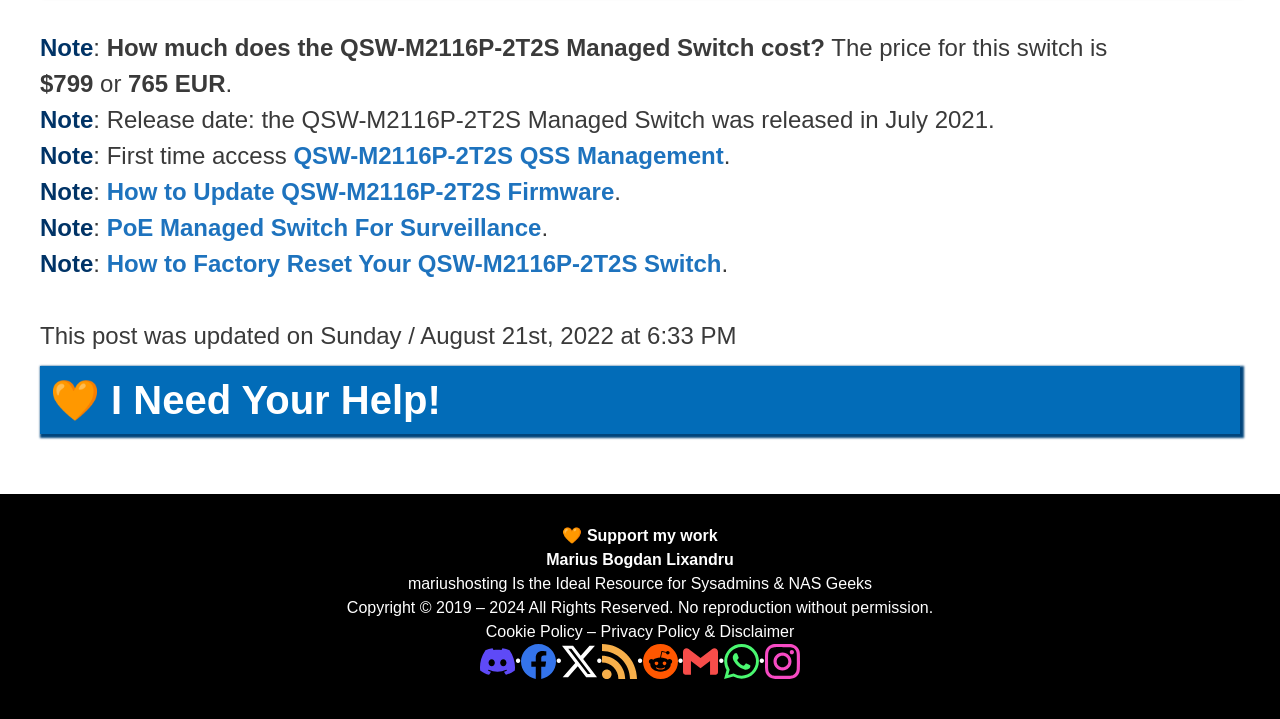Please identify the coordinates of the bounding box for the clickable region that will accomplish this instruction: "Click on 'How to Factory Reset Your QSW-M2116P-2T2S Switch'".

[0.083, 0.348, 0.564, 0.386]